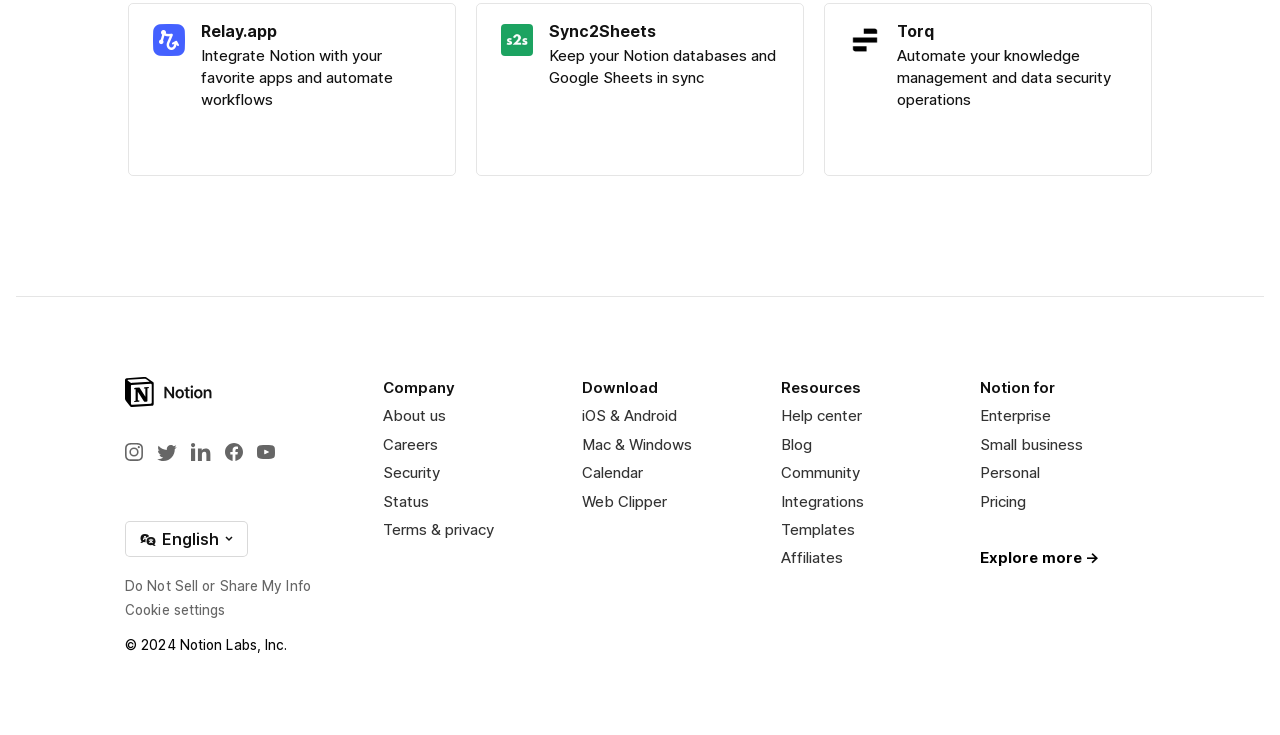What are the social media platforms listed?
Please respond to the question thoroughly and include all relevant details.

I found the answer by looking at the navigation section of the webpage, where the social media links are listed. The links are labeled as 'Instagram', 'Twitter', 'LinkedIn', 'Facebook', and 'YouTube'.